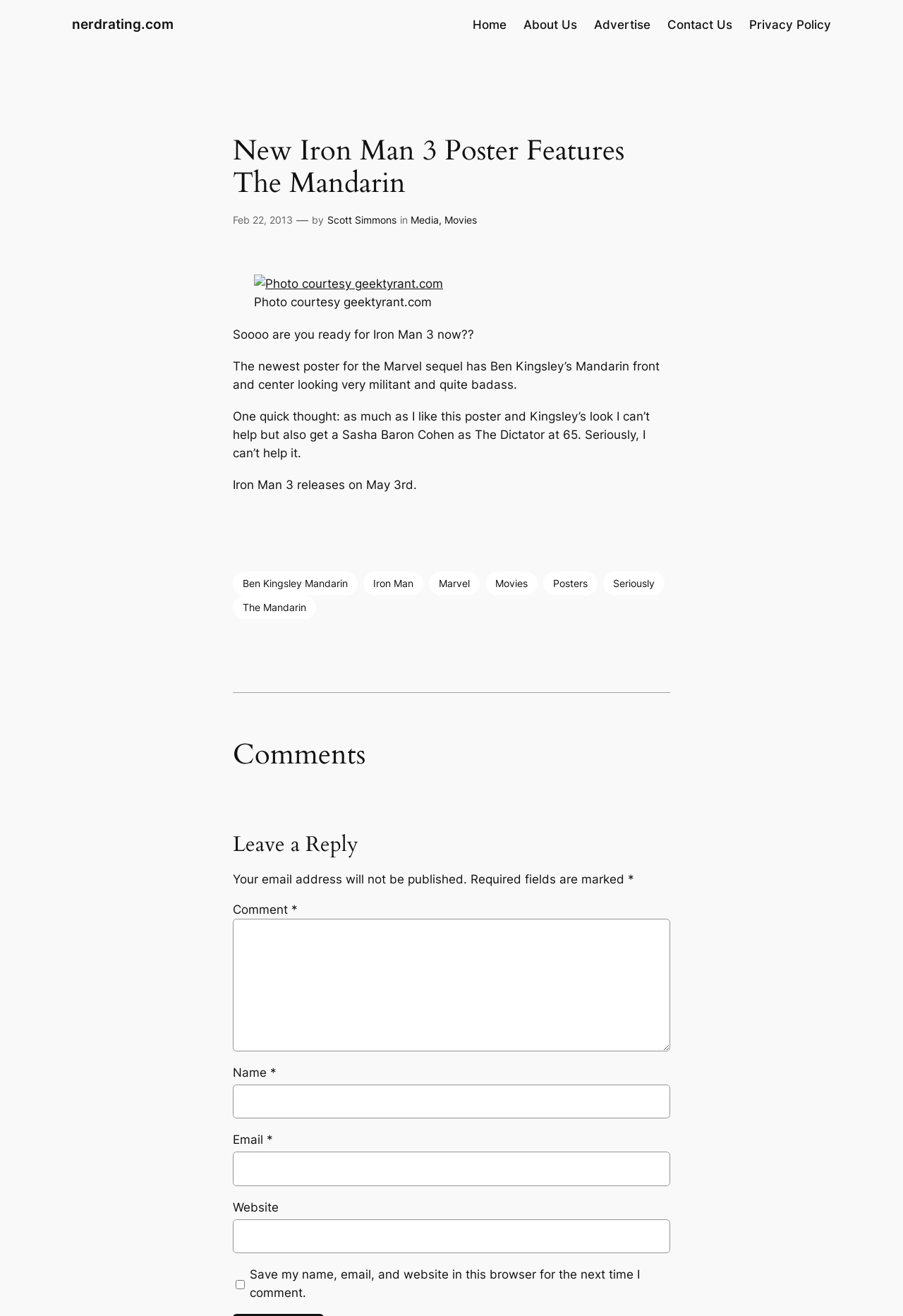Specify the bounding box coordinates of the area to click in order to follow the given instruction: "Search for something."

None